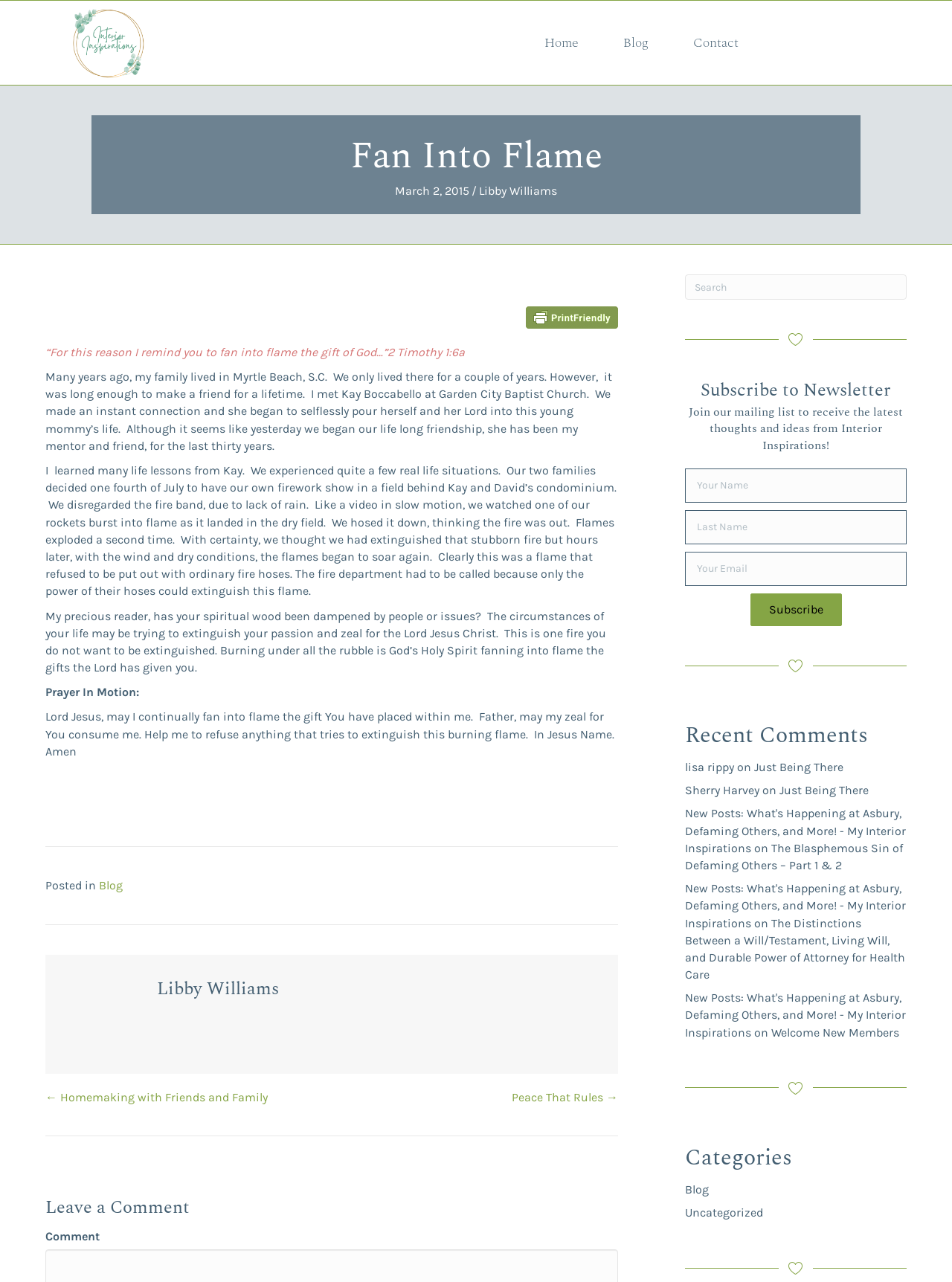Give a one-word or one-phrase response to the question:
What is the function of the 'Search' box?

To search the website